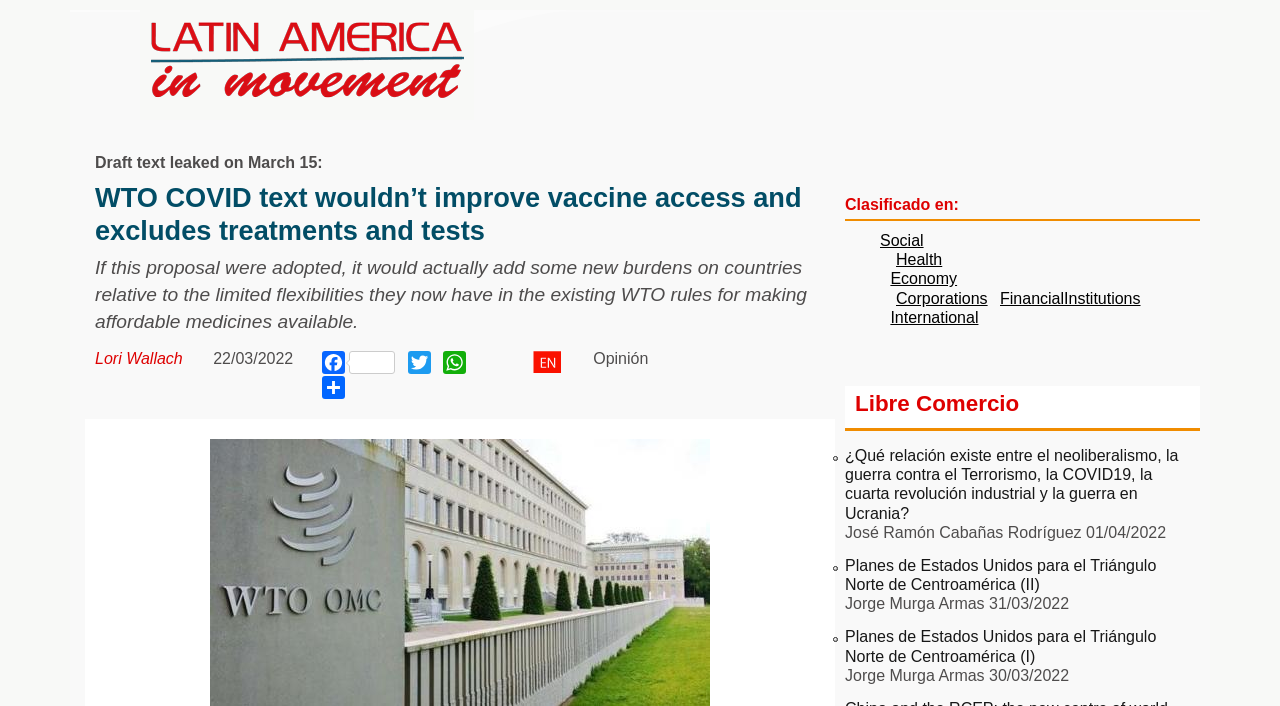How many social media sharing options are available?
Answer with a single word or phrase by referring to the visual content.

4